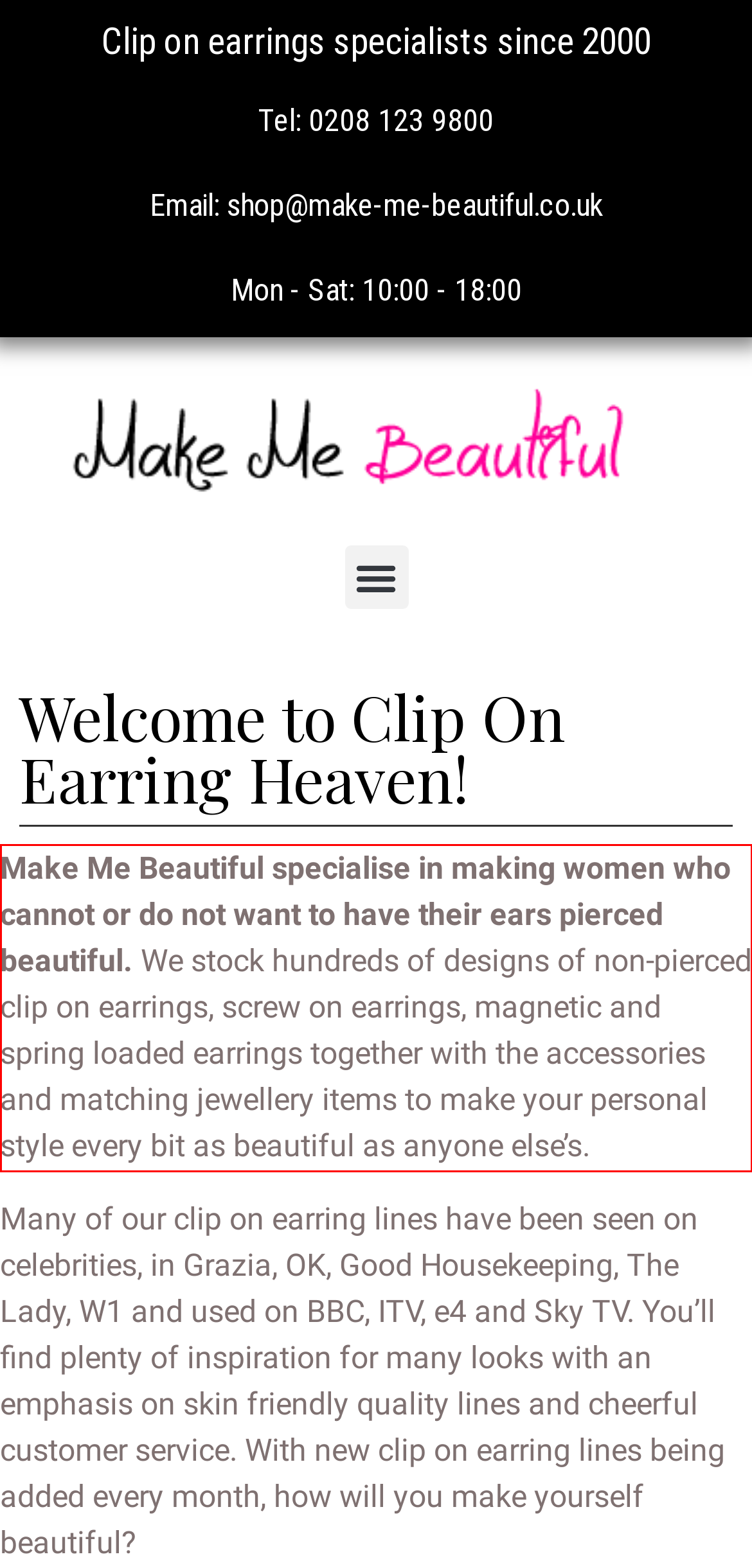Please perform OCR on the UI element surrounded by the red bounding box in the given webpage screenshot and extract its text content.

Make Me Beautiful specialise in making women who cannot or do not want to have their ears pierced beautiful. We stock hundreds of designs of non-pierced clip on earrings, screw on earrings, magnetic and spring loaded earrings together with the accessories and matching jewellery items to make your personal style every bit as beautiful as anyone else’s.